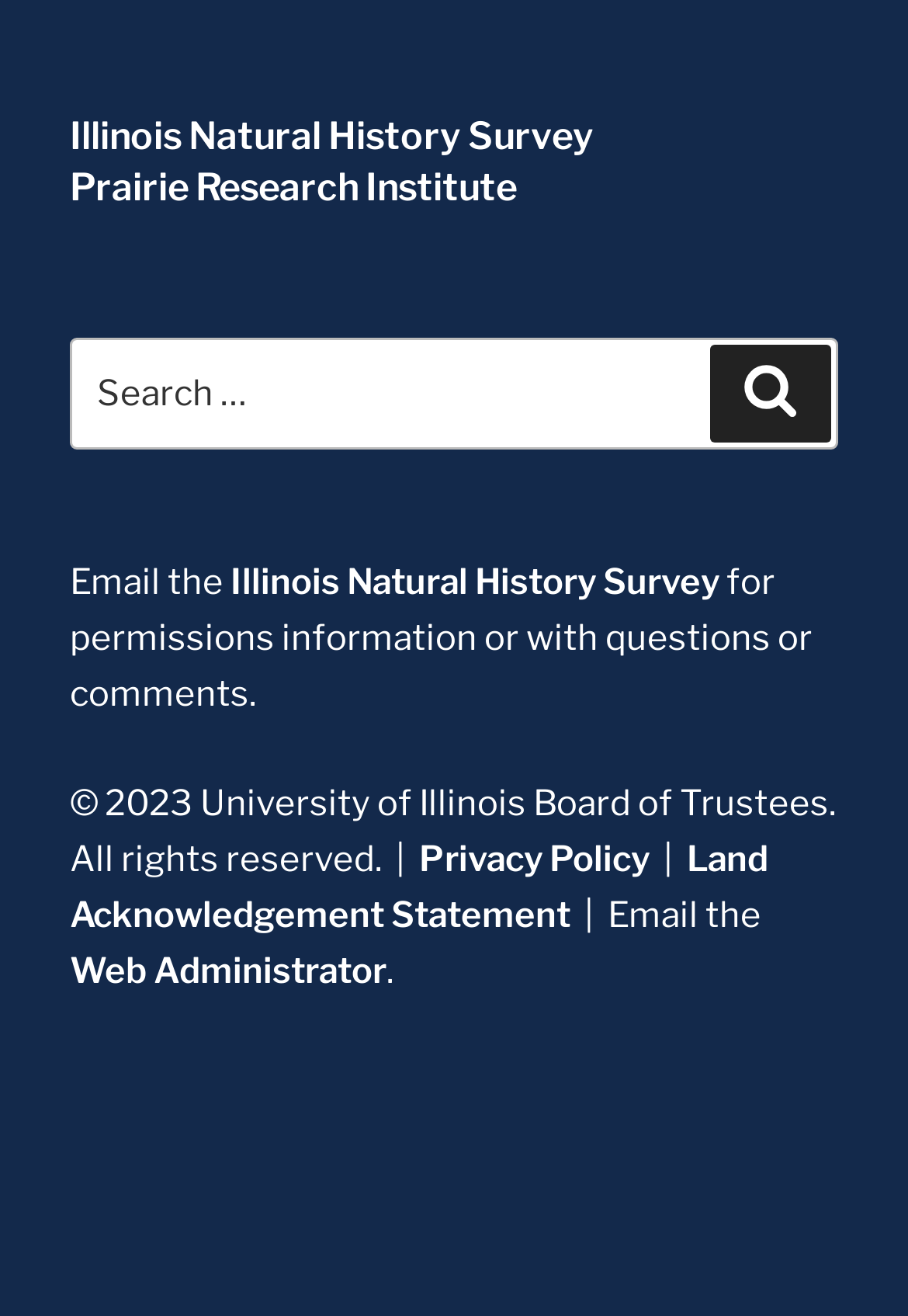What is the purpose of the search box?
Answer the question with as much detail as you can, using the image as a reference.

The search box is located near the top of the webpage, accompanied by the text 'Search for:'. This suggests that the purpose of the search box is to allow users to search the website for specific content.